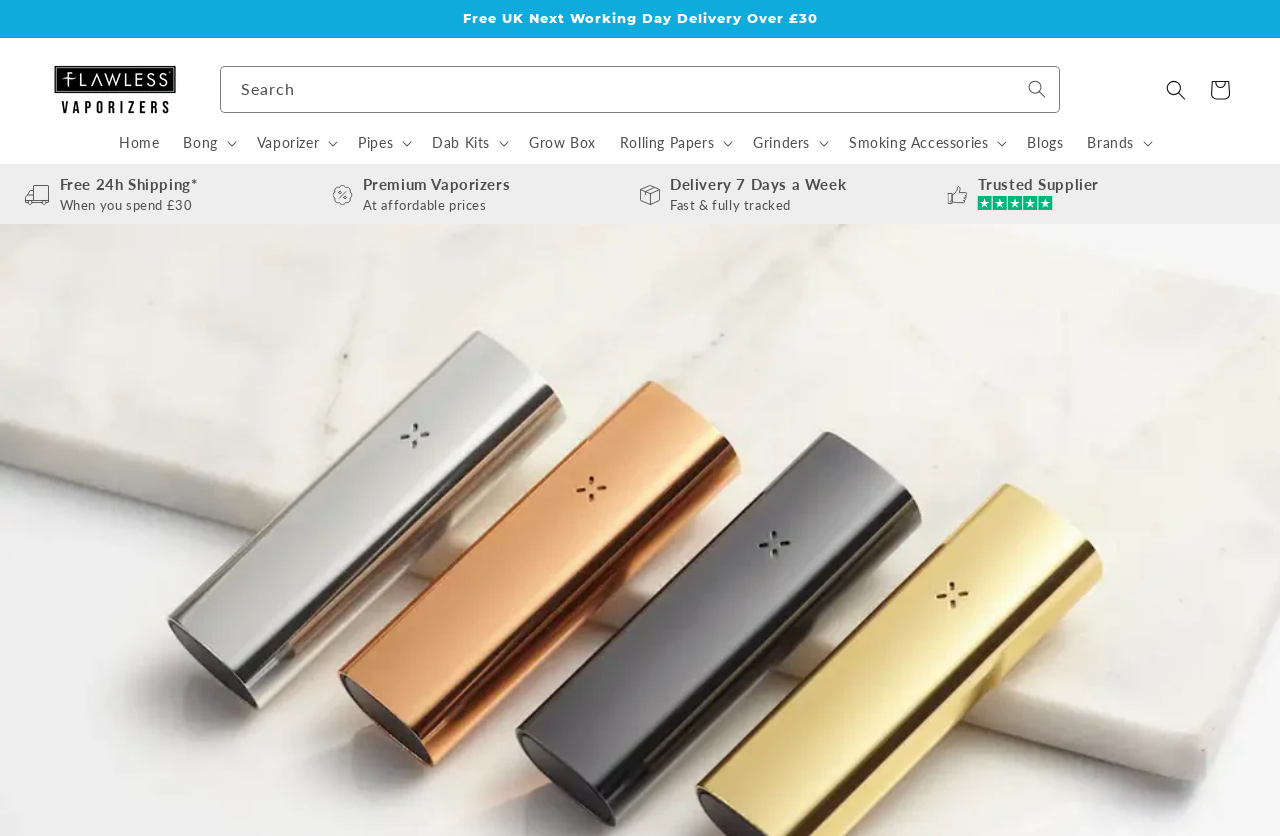Determine the coordinates of the bounding box that should be clicked to complete the instruction: "Read the blog". The coordinates should be represented by four float numbers between 0 and 1: [left, top, right, bottom].

[0.793, 0.146, 0.84, 0.196]